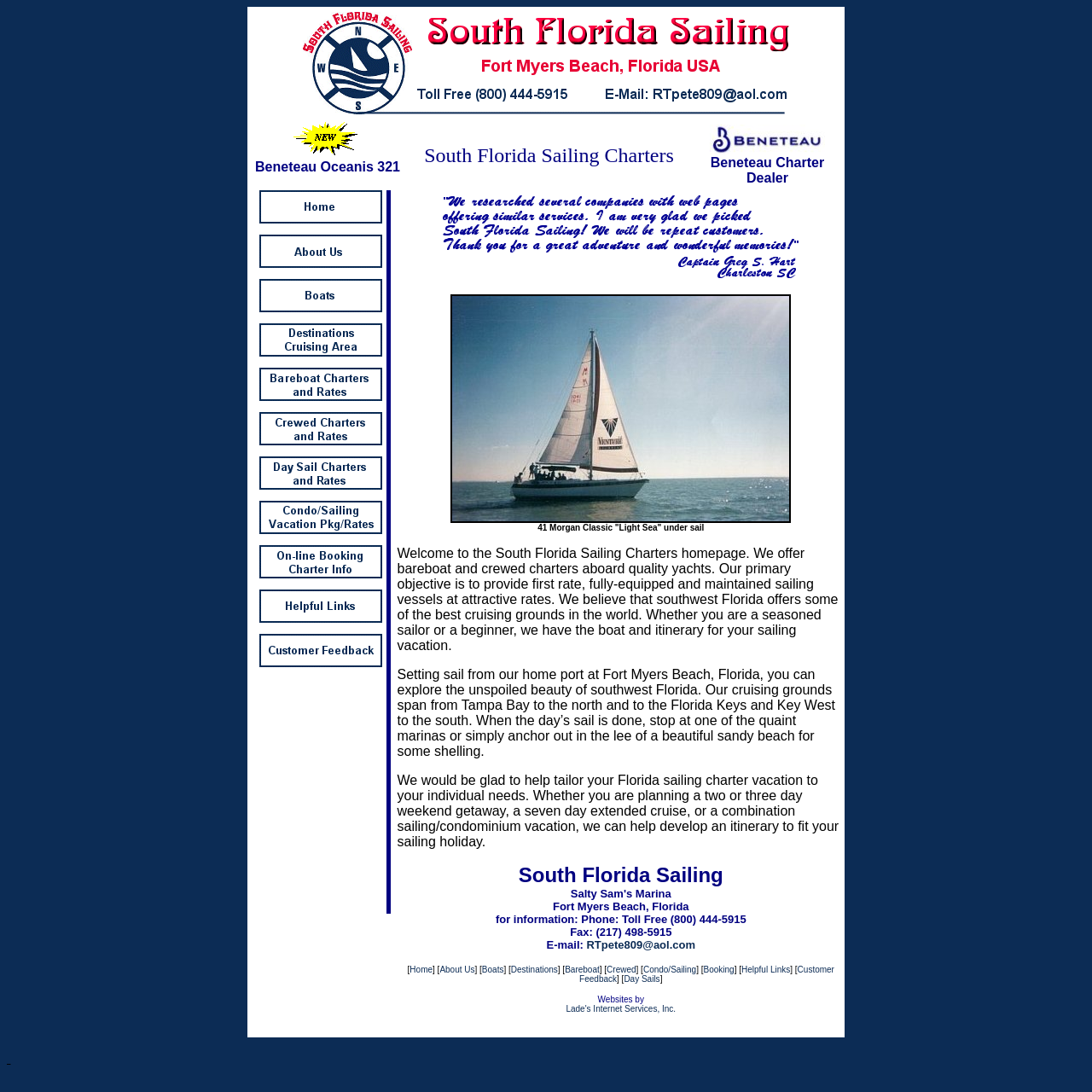What is the primary objective of South Florida Sailing Charters?
Give a one-word or short phrase answer based on the image.

Provide first rate sailing vessels